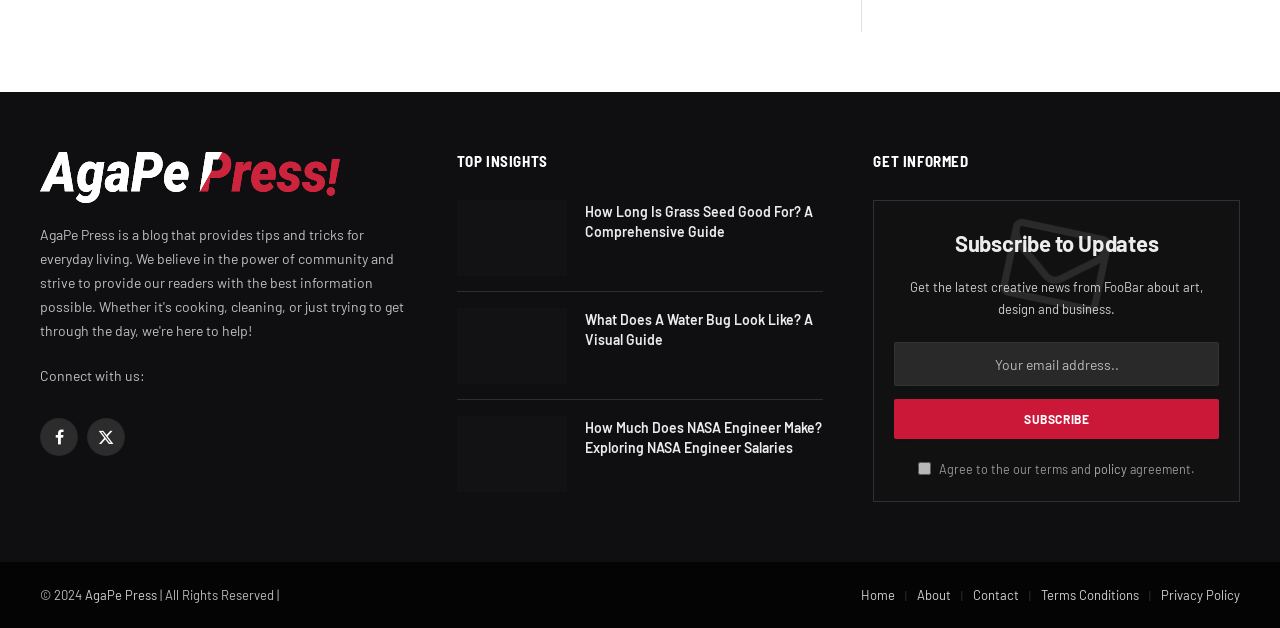Using the provided description: "name="EMAIL" placeholder="Your email address.."", find the bounding box coordinates of the corresponding UI element. The output should be four float numbers between 0 and 1, in the format [left, top, right, bottom].

[0.699, 0.544, 0.952, 0.614]